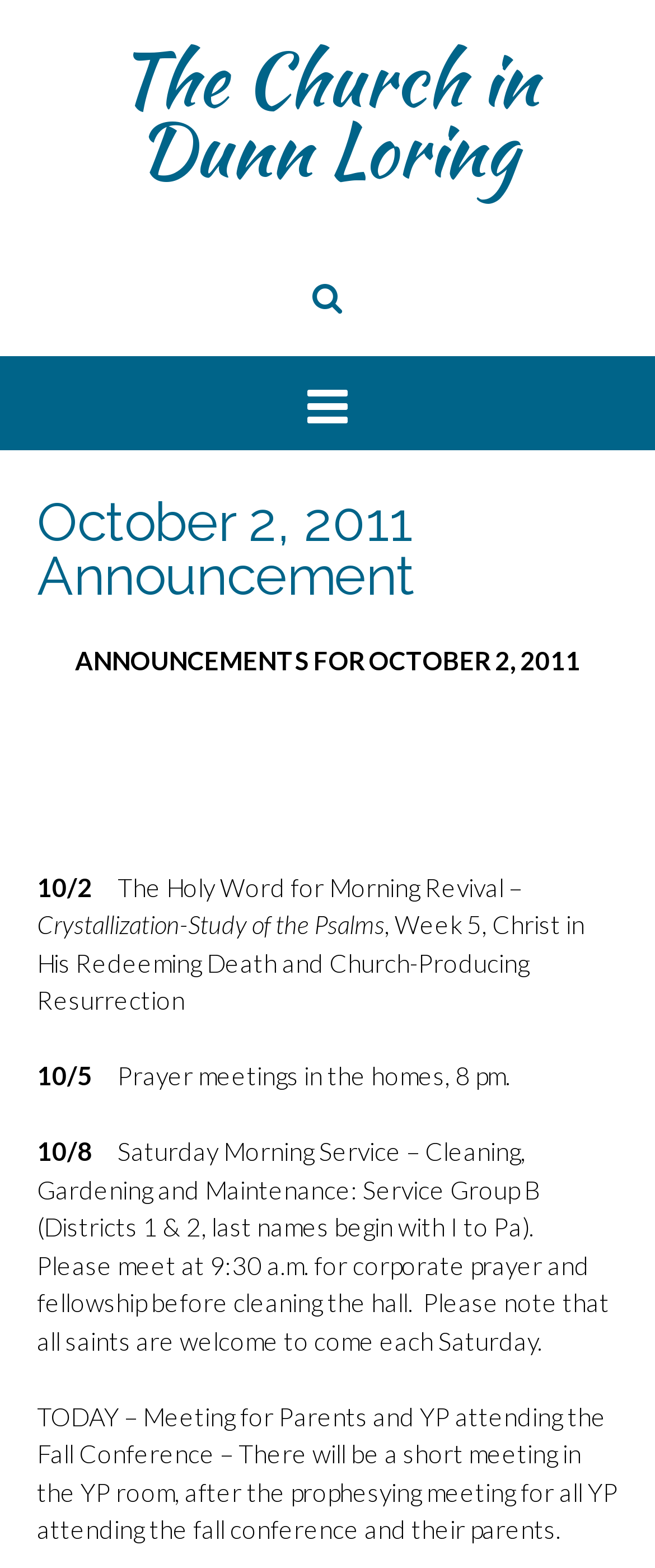Produce a meticulous description of the webpage.

The webpage appears to be an announcement page for a church in Dunn Loring, dated October 2, 2011. At the top, there is a link to the church's website, followed by a search icon and a search field labeled "Search our website". 

Below the search field, there is a header section that contains the title "October 2, 2011 Announcement". 

The main content of the page is divided into several sections. The first section is titled "ANNOUNCEMENTS FOR OCTOBER 2, 2011" and contains a series of announcements and events. The first announcement is about "The Holy Word for Morning Revival" and is followed by several other announcements, including prayer meetings, a Saturday morning service, and a meeting for parents and young people attending the Fall Conference. 

Each announcement is presented in a clear and concise manner, with dates and times provided where applicable. The overall layout of the page is organized and easy to follow, with clear headings and concise text.